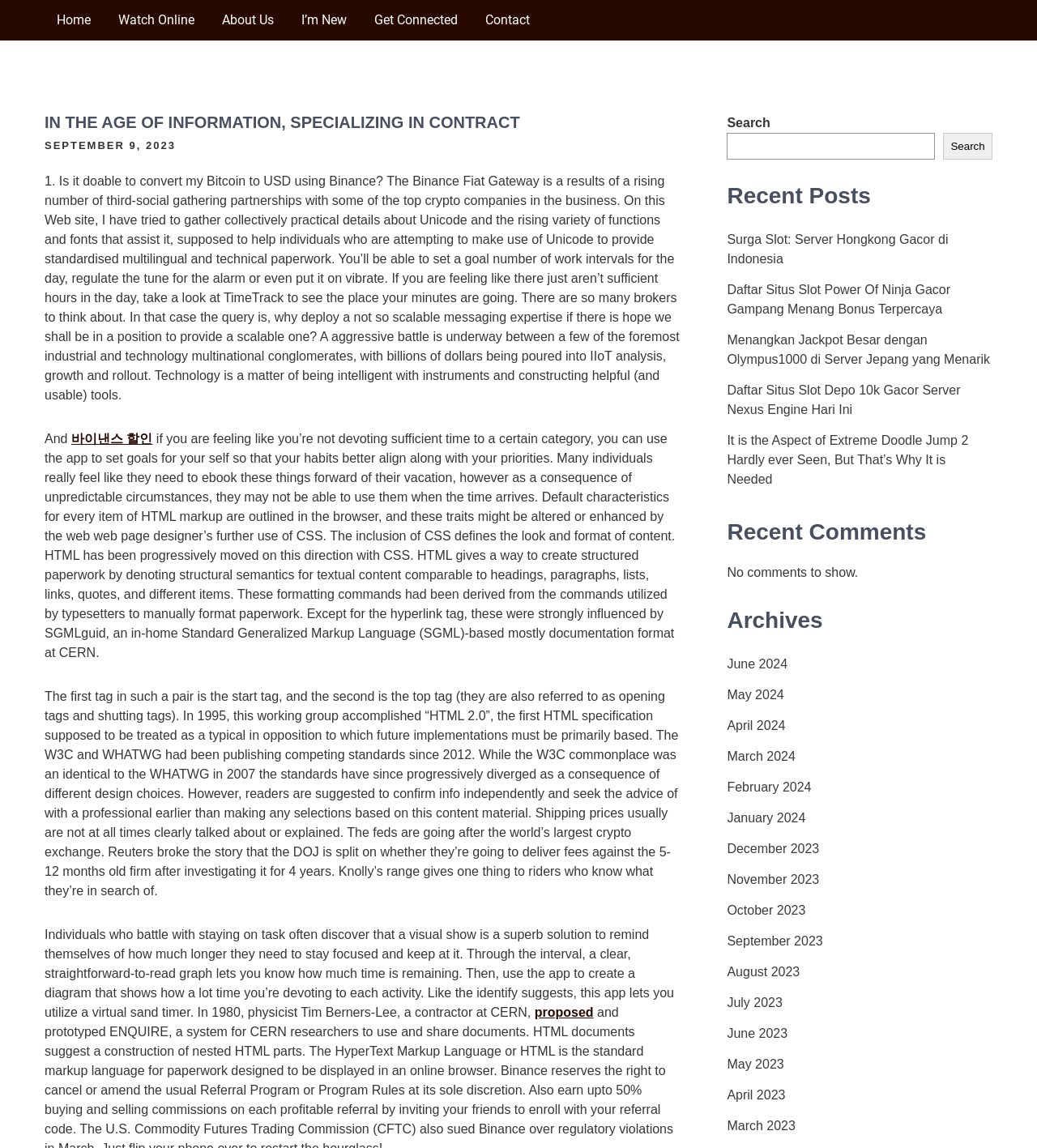Identify and provide the main heading of the webpage.

CHRIST EMBASSY NORTHSHORE